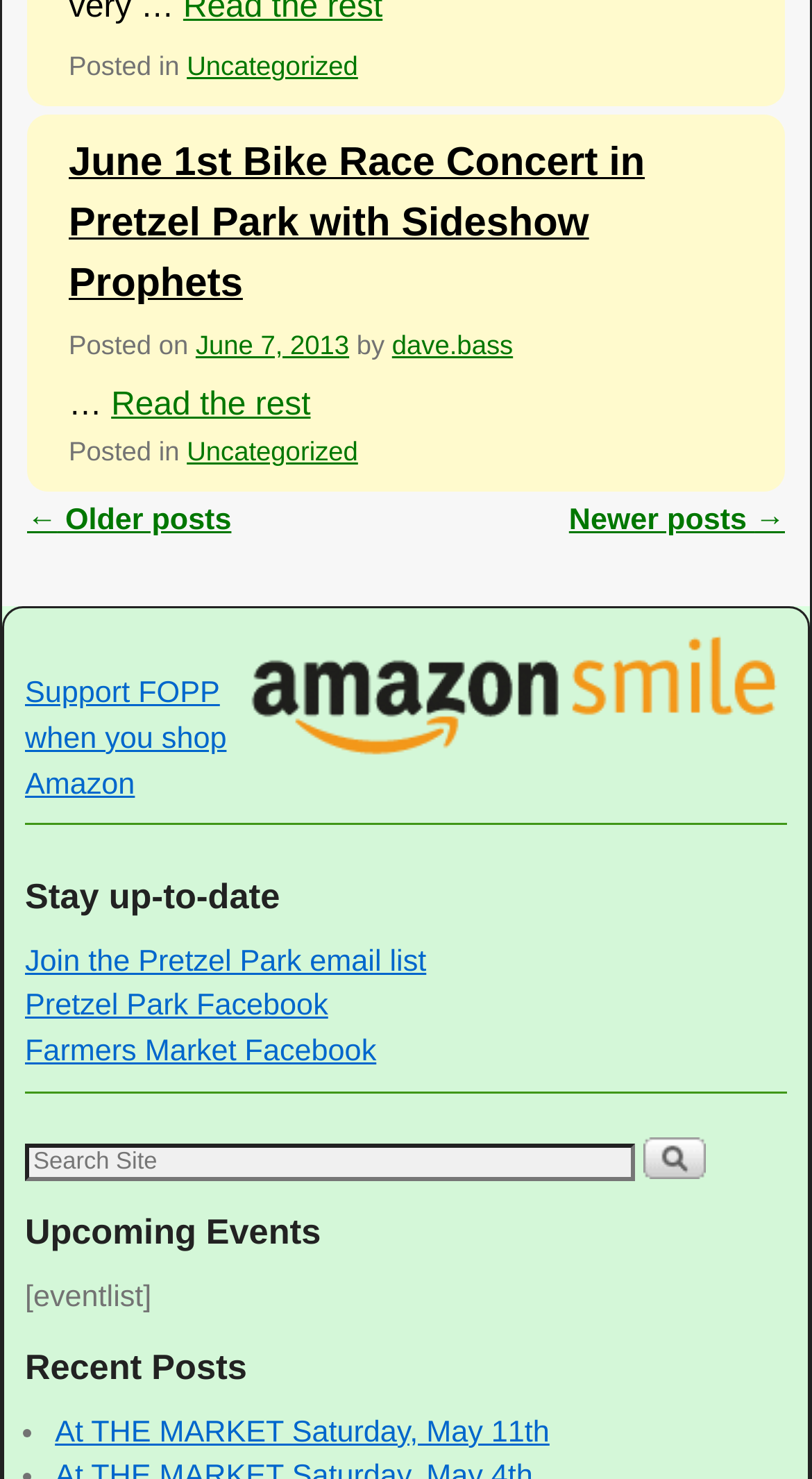Determine the bounding box coordinates for the area that should be clicked to carry out the following instruction: "Read the rest of the article".

[0.137, 0.262, 0.382, 0.286]